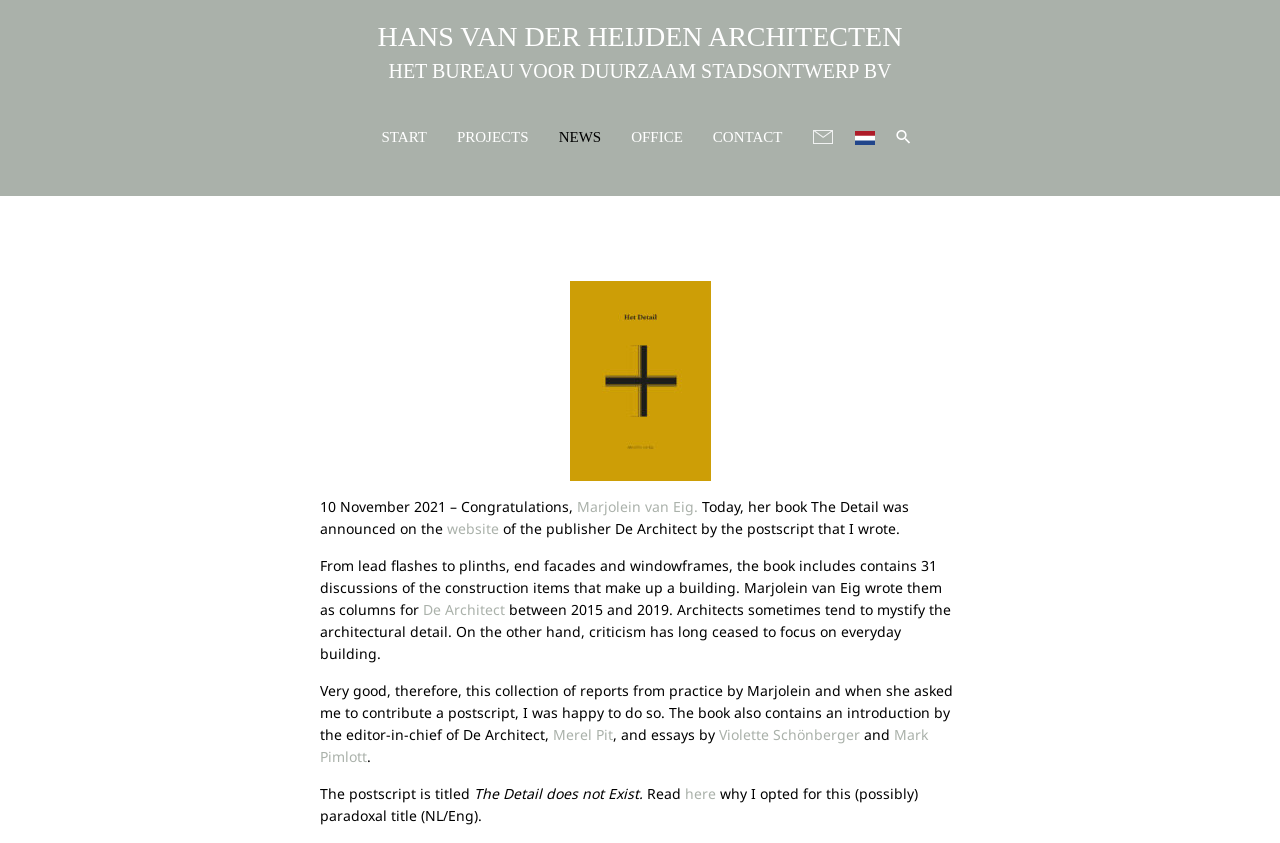Locate the bounding box coordinates of the UI element described by: "Marjolein van Eig.". Provide the coordinates as four float numbers between 0 and 1, formatted as [left, top, right, bottom].

[0.451, 0.59, 0.545, 0.613]